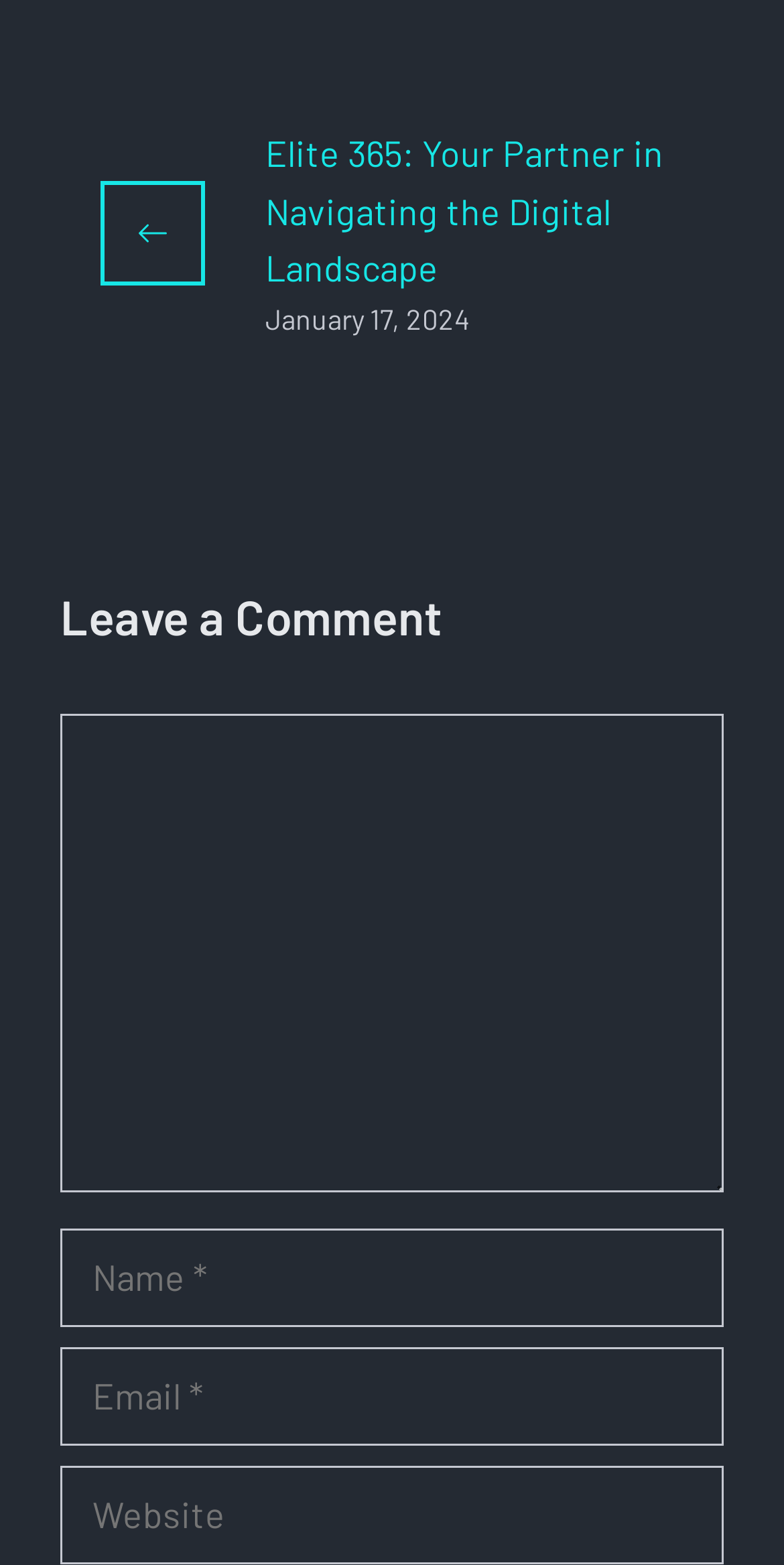Refer to the element description parent_node: Comment name="author" placeholder="Name *" and identify the corresponding bounding box in the screenshot. Format the coordinates as (top-left x, top-left y, bottom-right x, bottom-right y) with values in the range of 0 to 1.

[0.077, 0.784, 0.923, 0.847]